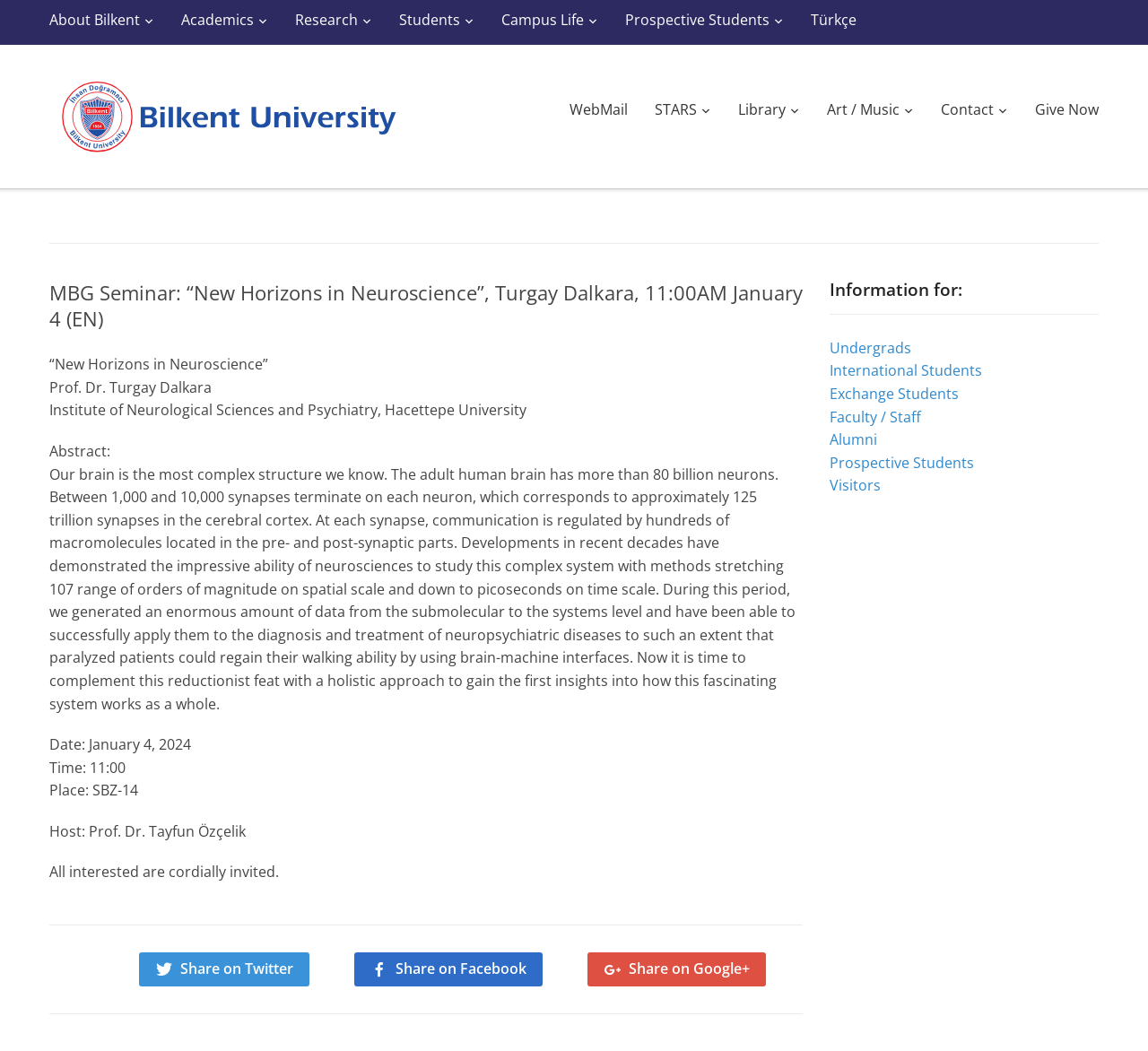Given the element description: "Share on Twitter", predict the bounding box coordinates of the UI element it refers to, using four float numbers between 0 and 1, i.e., [left, top, right, bottom].

[0.121, 0.906, 0.27, 0.938]